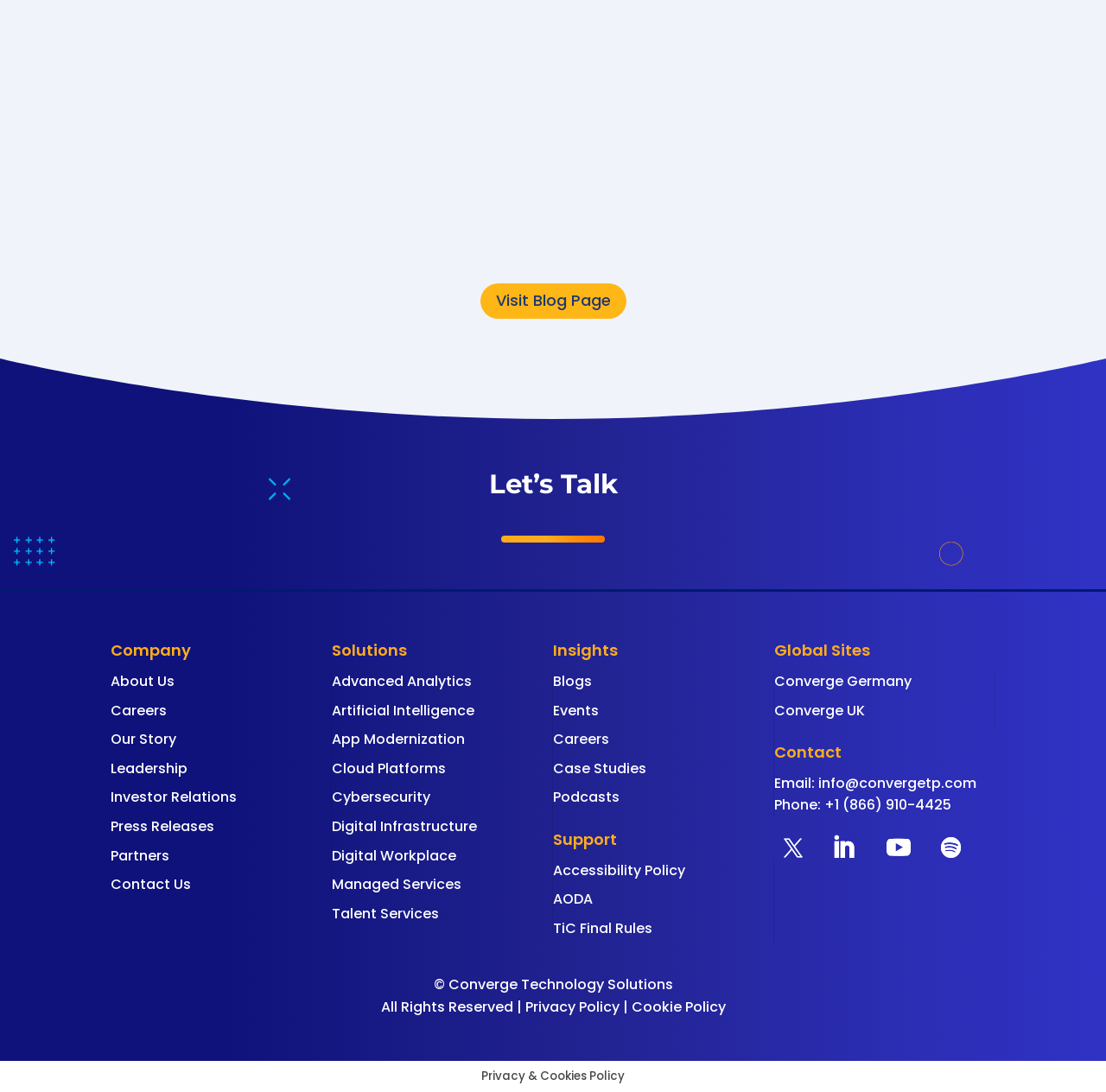What is the title of the executive briefing?
Please answer the question as detailed as possible.

The title of the executive briefing can be found in the heading element with the text 'Executive Briefing: Cybersecurity Threat Report Analysis 2024' at the top of the webpage.